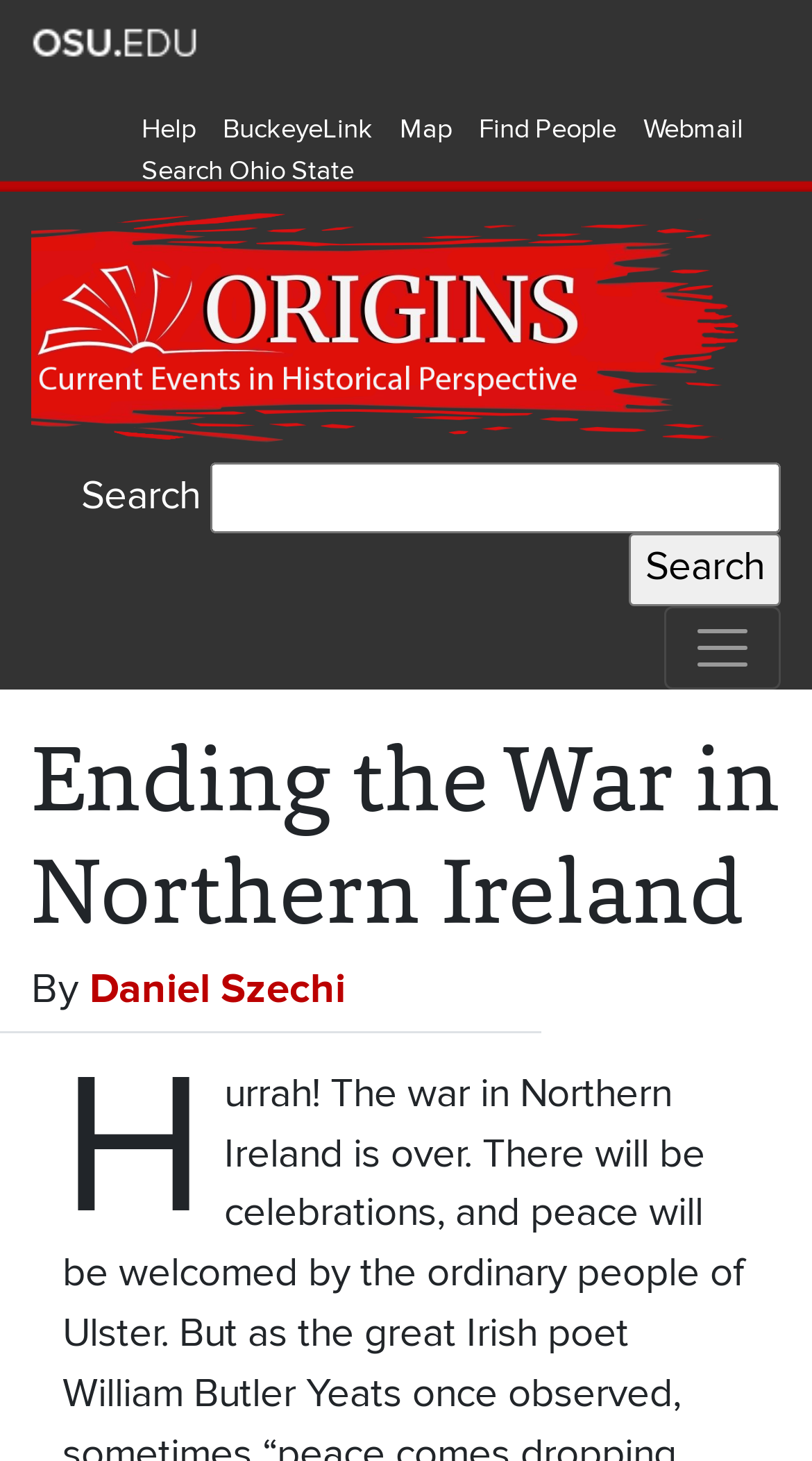Find the bounding box of the element with the following description: "The Ohio State University website". The coordinates must be four float numbers between 0 and 1, formatted as [left, top, right, bottom].

[0.038, 0.019, 0.244, 0.041]